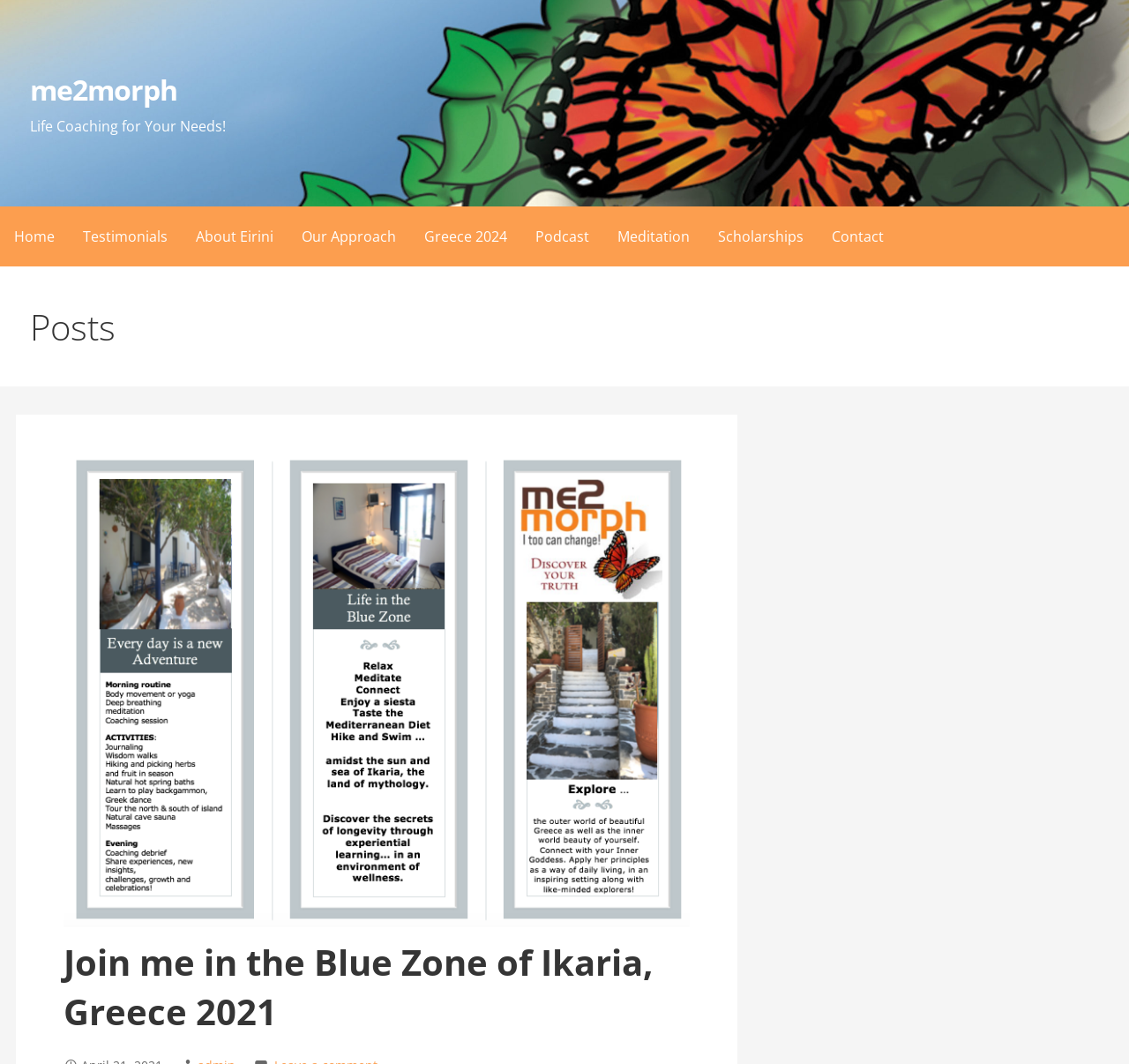What is the title of the subheading below the main heading?
Using the image as a reference, answer with just one word or a short phrase.

Posts